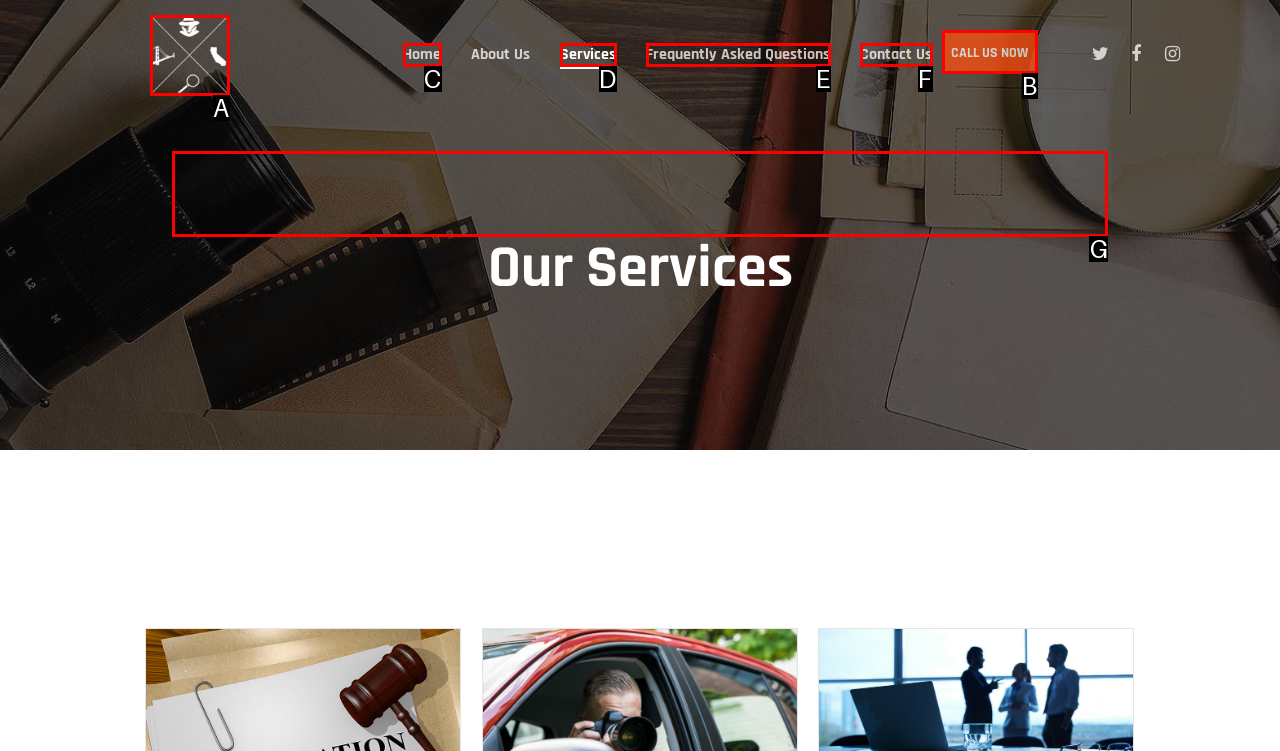Match the element description to one of the options: Call Us Now
Respond with the corresponding option's letter.

B